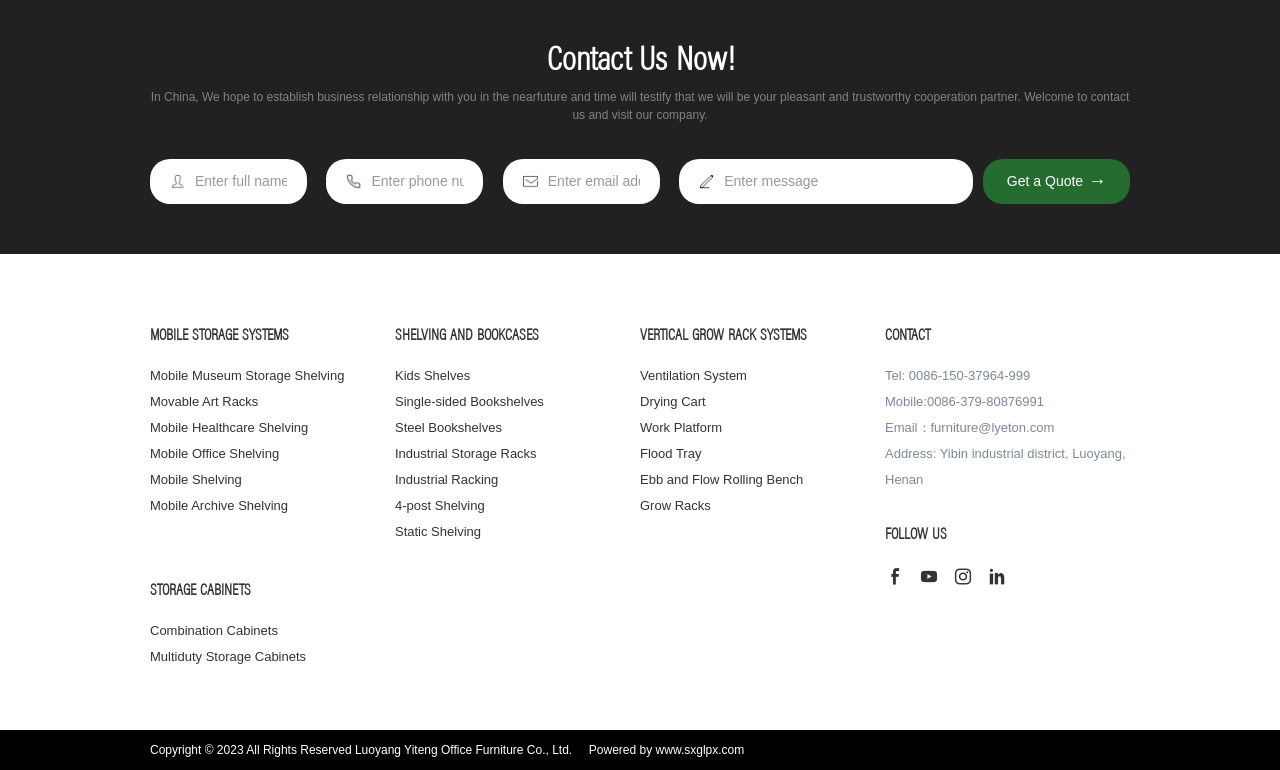What is the company's contact phone number?
Based on the screenshot, respond with a single word or phrase.

0086-150-37964-999